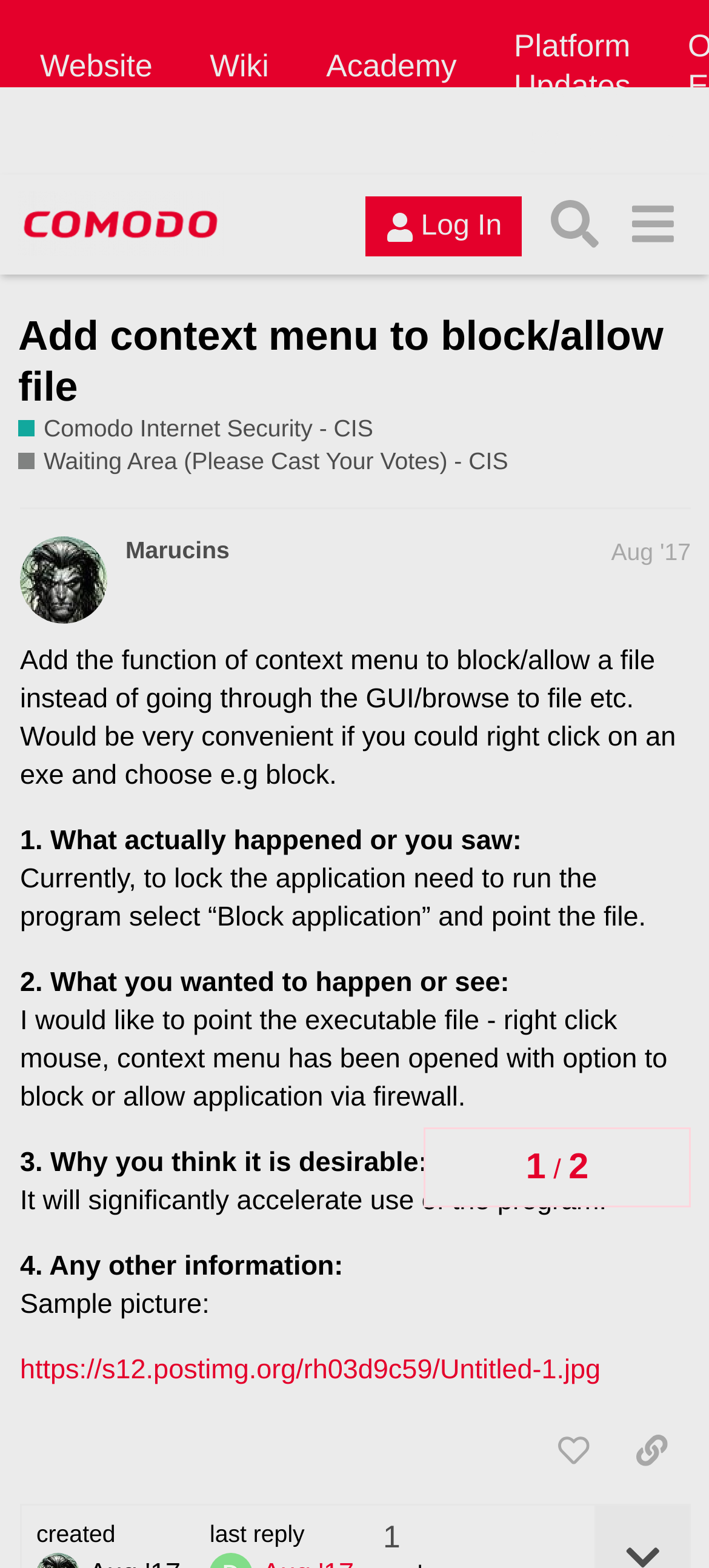Please specify the bounding box coordinates of the clickable region to carry out the following instruction: "Learn about coding for Outlook". The coordinates should be four float numbers between 0 and 1, in the format [left, top, right, bottom].

None